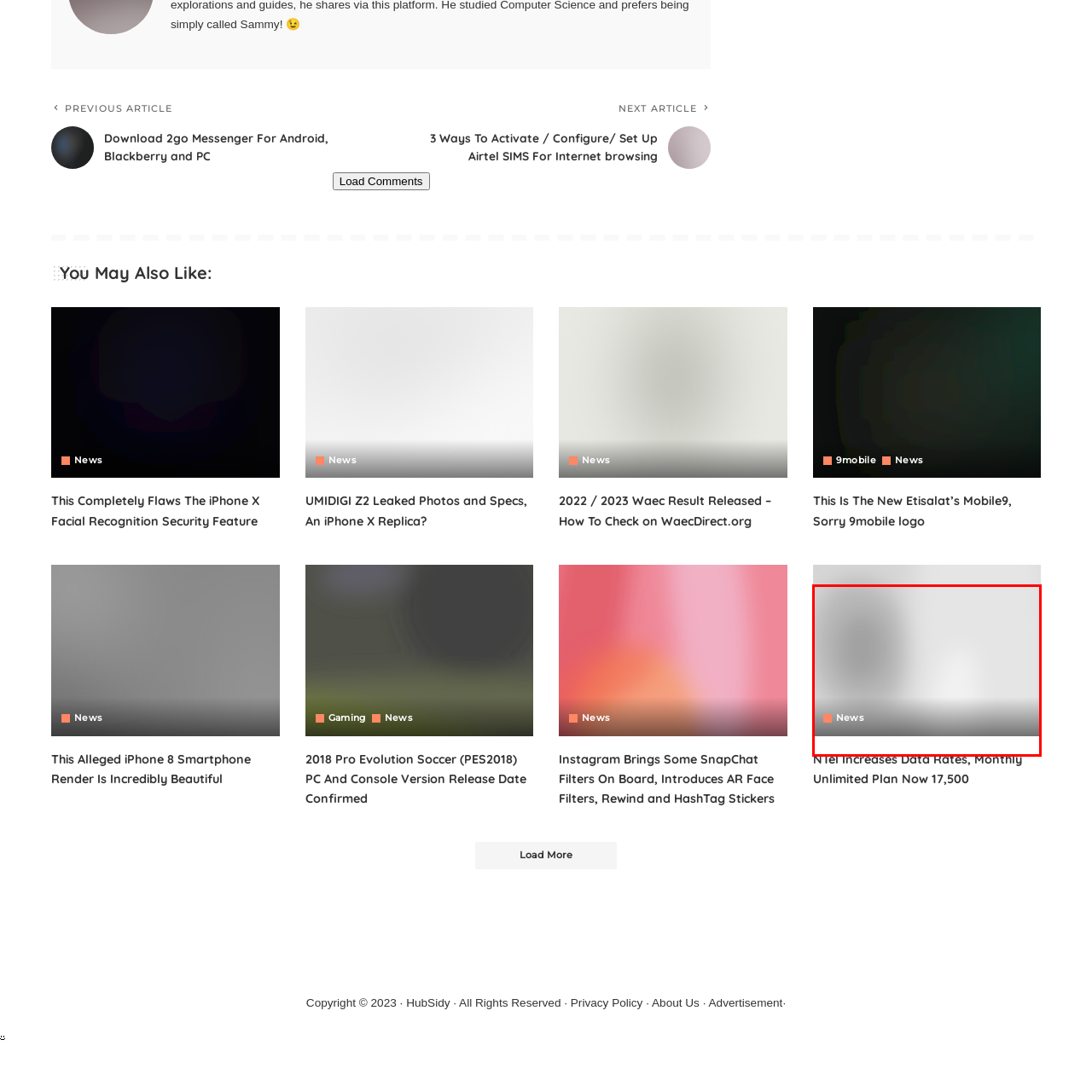Provide an in-depth description of the image within the red bounding box.

The image features the logo of NTel, a telecommunications company, prominently displayed. The logo is linked to an article discussing the recent increase in data rates by NTel, as well as the introduction of a monthly unlimited plan priced at 17,500. This logo appears within the context of a news section on the webpage, emphasizing the company's updates and industry-related news. The accompanying heading indicates that the article provides details on this price change and its implications for customers.